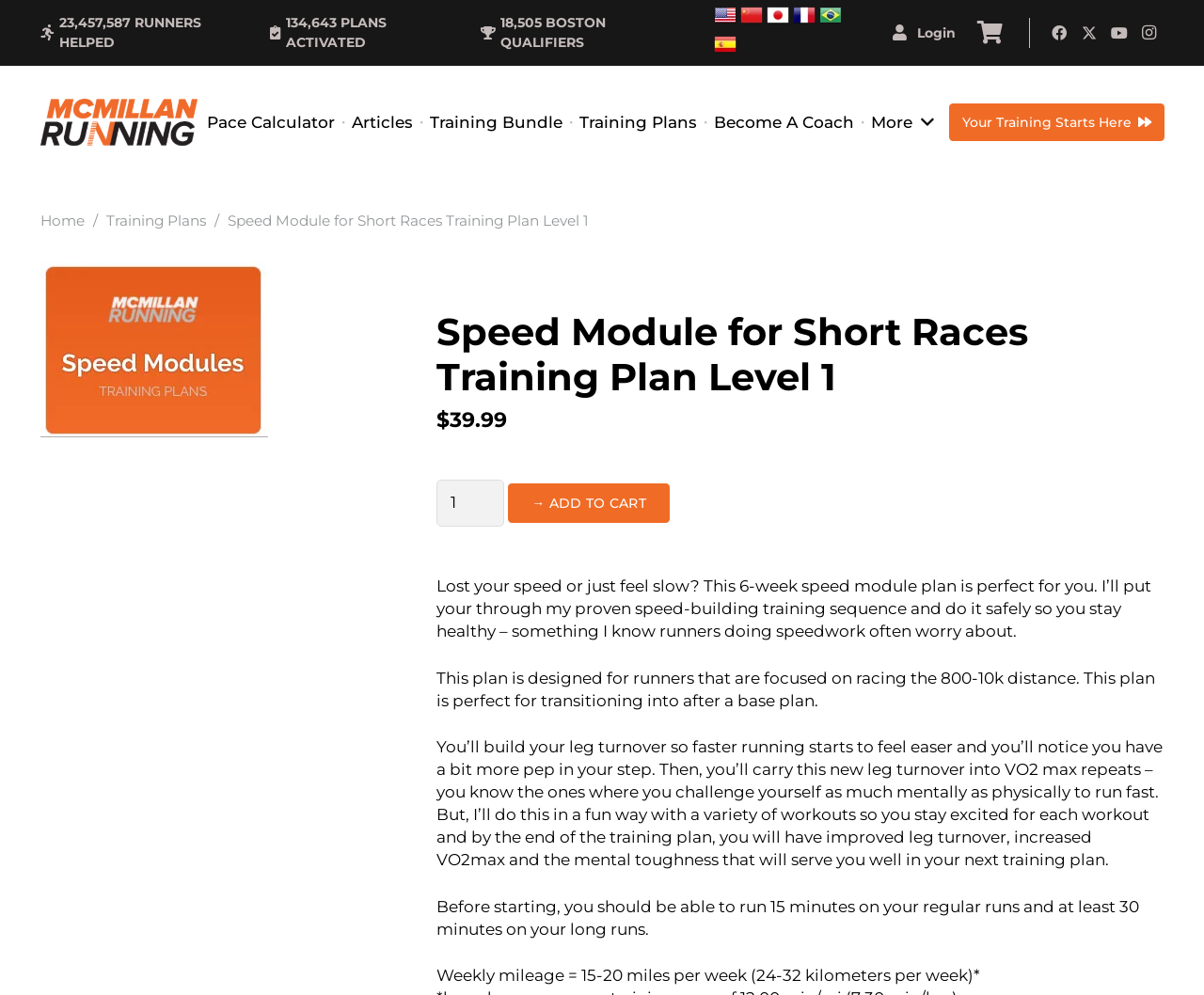Find the primary header on the webpage and provide its text.

Speed Module for Short Races Training Plan Level 1